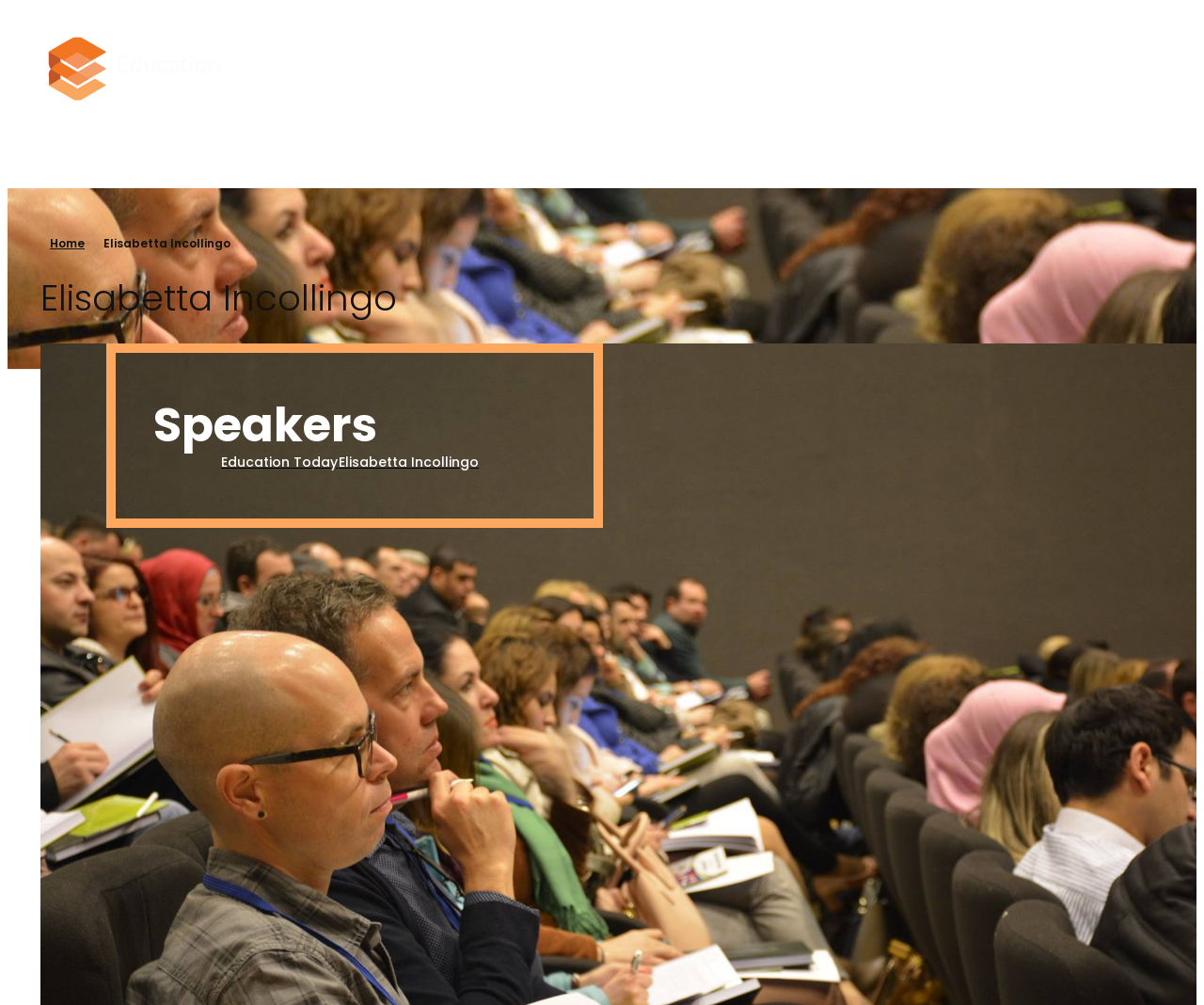Identify the bounding box for the given UI element using the description provided. Coordinates should be in the format (top-left x, top-left y, bottom-right x, bottom-right y) and must be between 0 and 1. Here is the description: Elisabetta Incollingo

[0.281, 0.446, 0.406, 0.474]